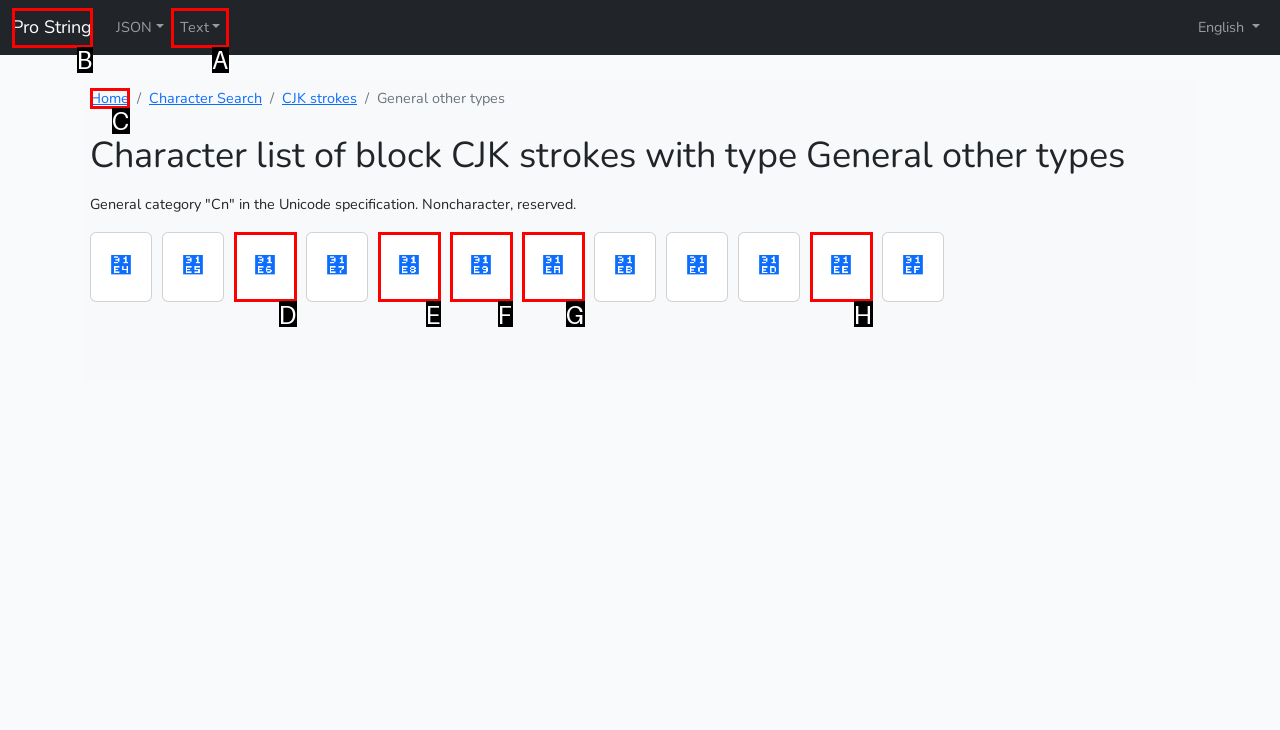Based on the element described as: Text
Find and respond with the letter of the correct UI element.

A